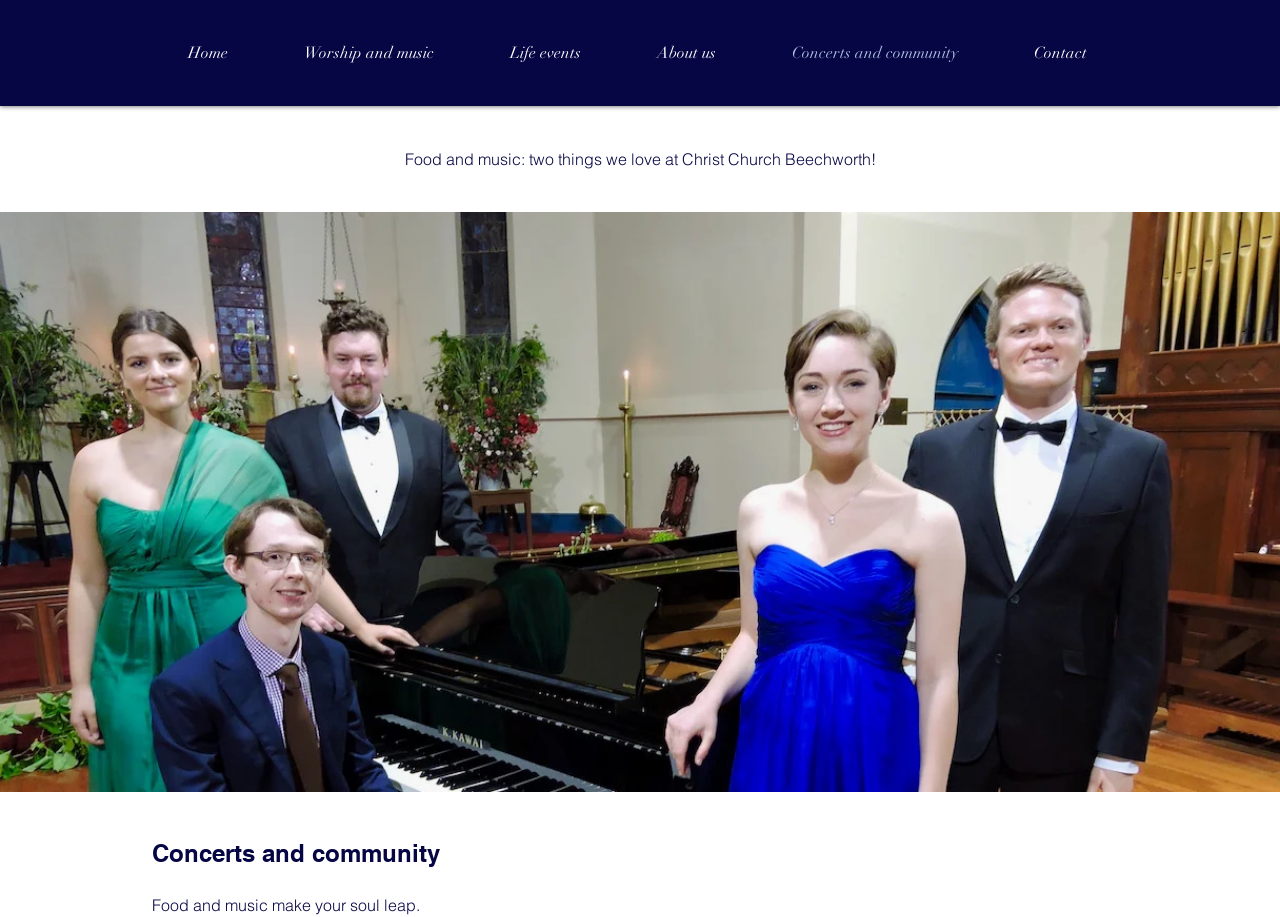Respond to the question below with a single word or phrase:
What is the main image on the webpage?

IMG_7100_edited_edited.jpg